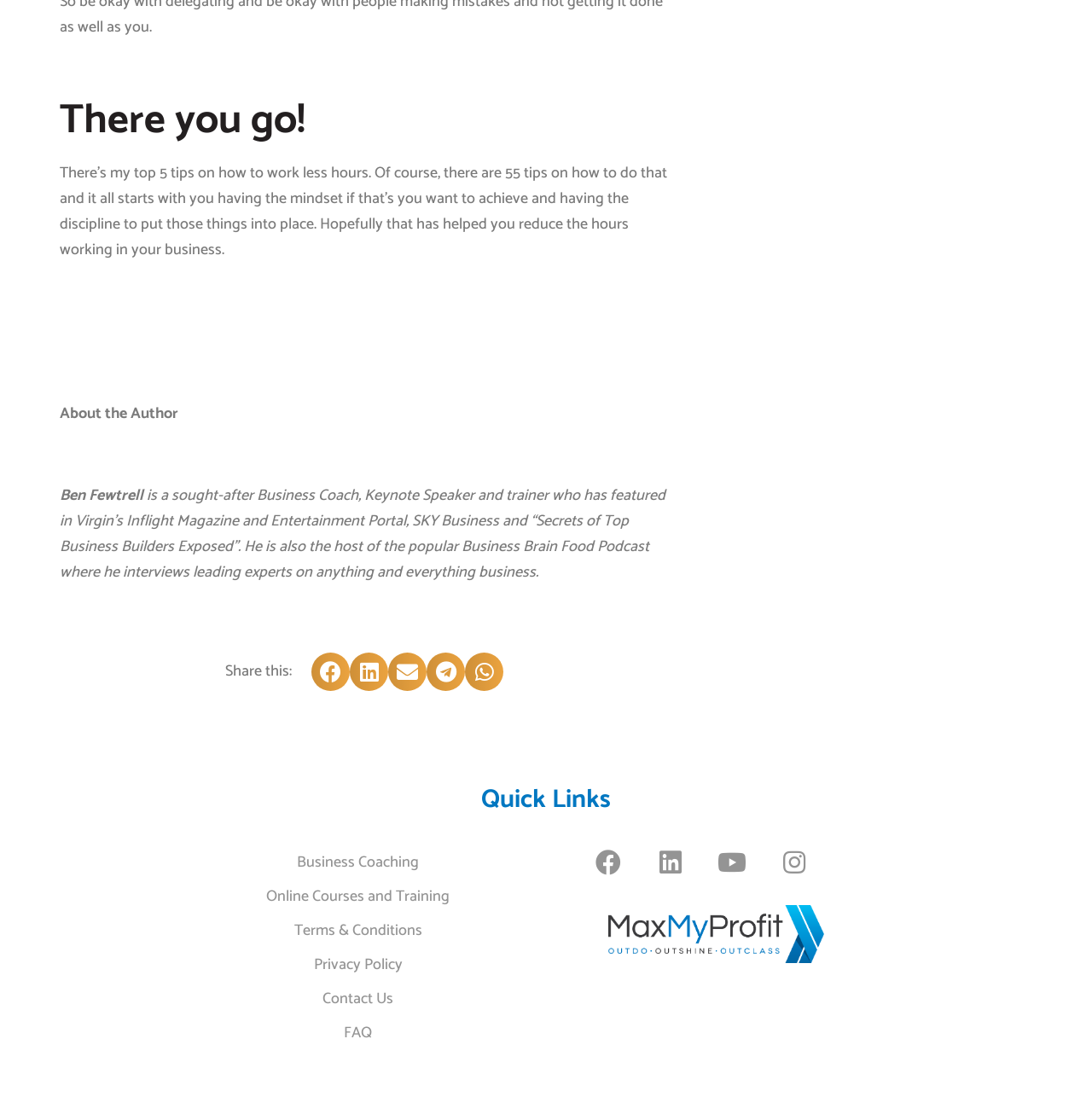Please predict the bounding box coordinates (top-left x, top-left y, bottom-right x, bottom-right y) for the UI element in the screenshot that fits the description: Lodge,

None